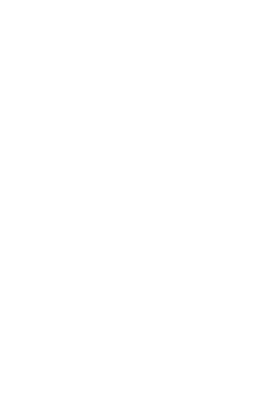Elaborate on the image with a comprehensive description.

The image depicts a dynamic scene from a mountain bike facility, likely showcasing a thrilling moment during a ride or event. It is part of a broader presentation about the FLYUP 417 BIKE PARK, the largest privately owned mountain bike venue in England. With a strong emphasis on a variety of riding disciplines, the park caters to biking enthusiasts of all levels, offering an exciting environment for both beginners and experienced riders. This visual element aims to engage viewers and invite them to explore the captivating experiences available at the bike park, reflecting the adventurous spirit and outdoor lifestyle that the facility promotes.